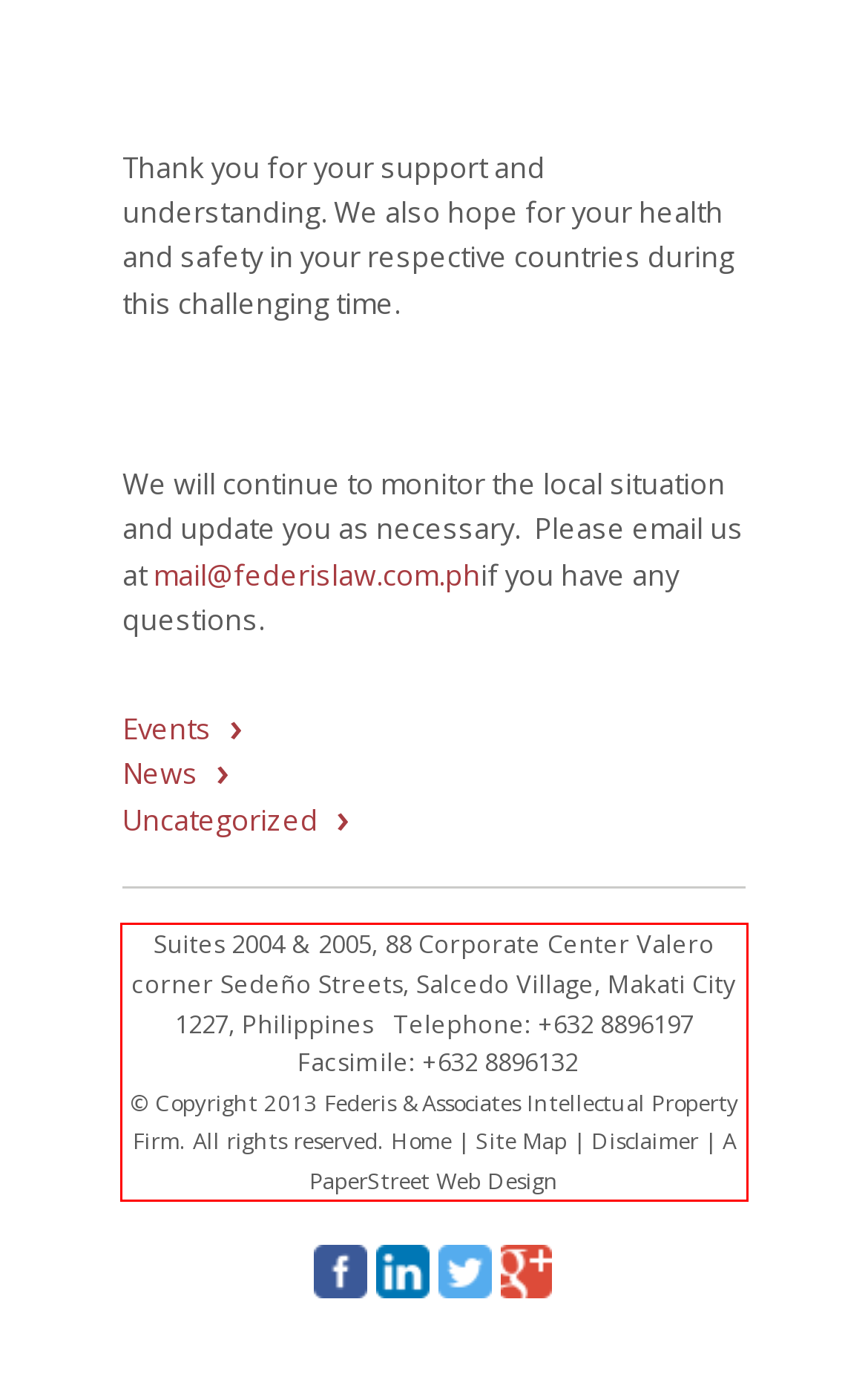Analyze the red bounding box in the provided webpage screenshot and generate the text content contained within.

Suites 2004 & 2005, 88 Corporate Center Valero corner Sedeño Streets, Salcedo Village, Makati City 1227, Philippines Telephone: +632 8896197 Facsimile: +632 8896132 © Copyright 2013 Federis & Associates Intellectual Property Firm. All rights reserved. Home | Site Map | Disclaimer | A PaperStreet Web Design